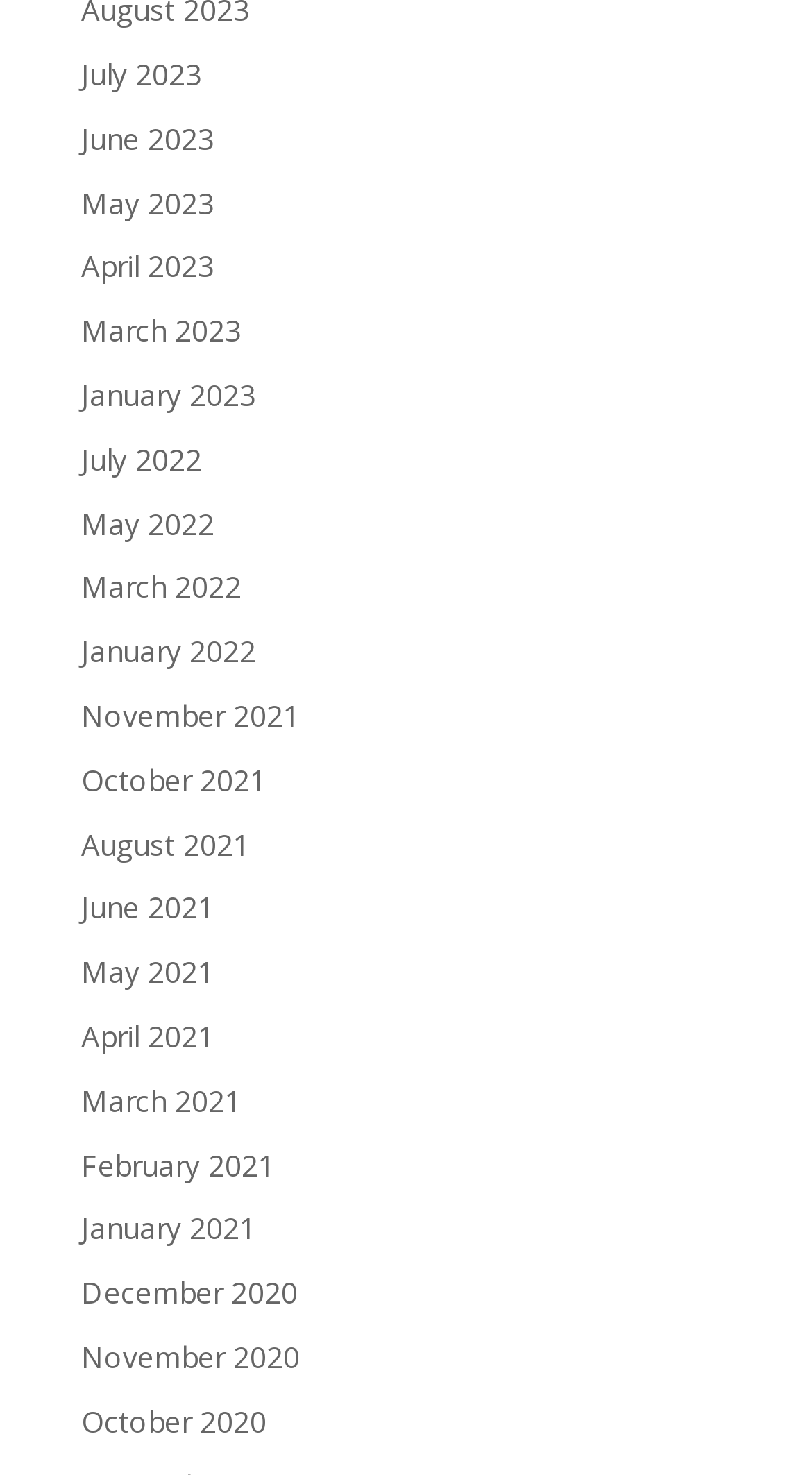Determine the coordinates of the bounding box that should be clicked to complete the instruction: "go to June 2021". The coordinates should be represented by four float numbers between 0 and 1: [left, top, right, bottom].

[0.1, 0.602, 0.264, 0.629]